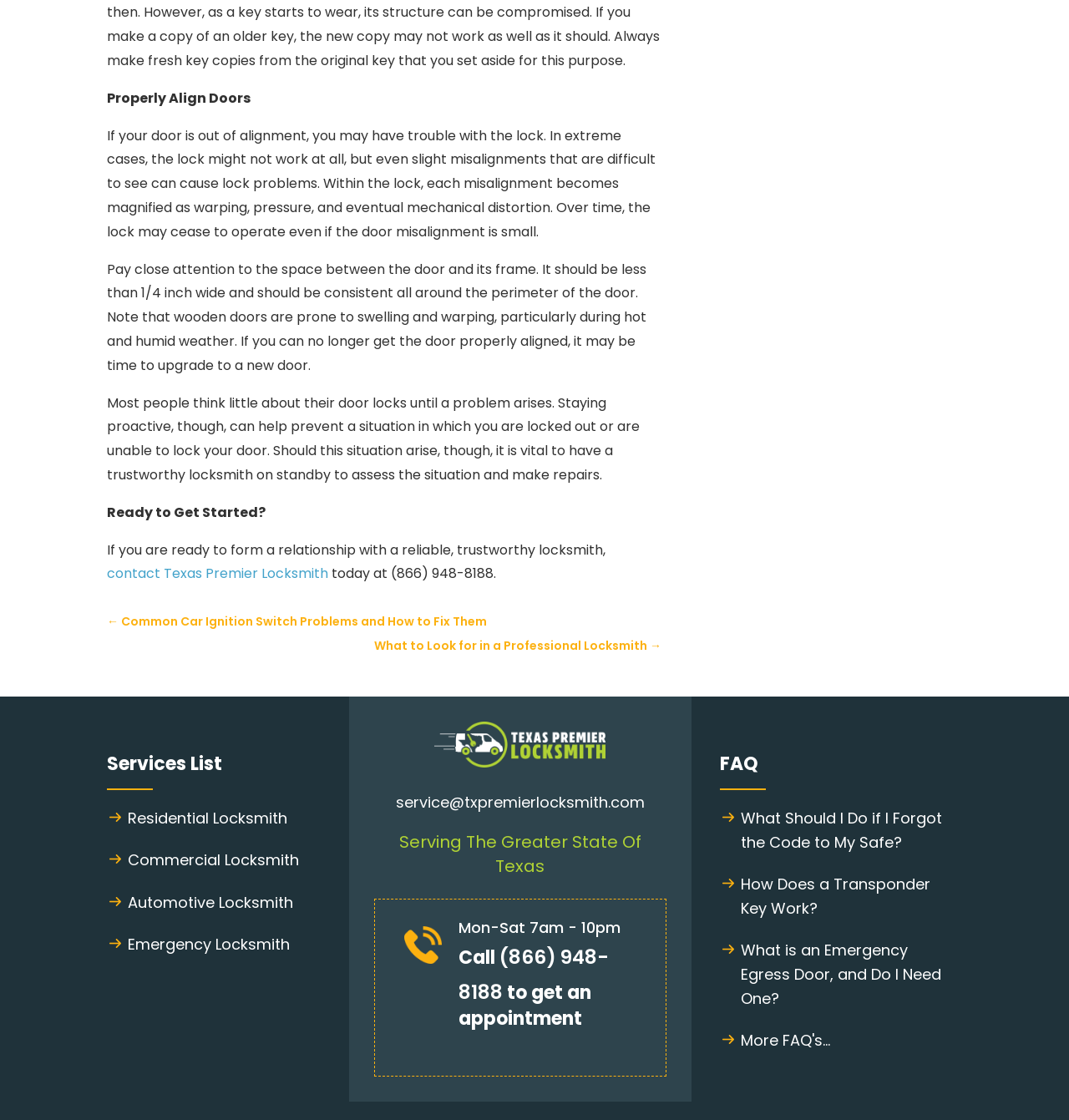What is the operating hours of the locksmith service?
Refer to the image and offer an in-depth and detailed answer to the question.

The operating hours of the locksmith service are mentioned in the webpage, which are from Monday to Saturday, 7am to 10pm.